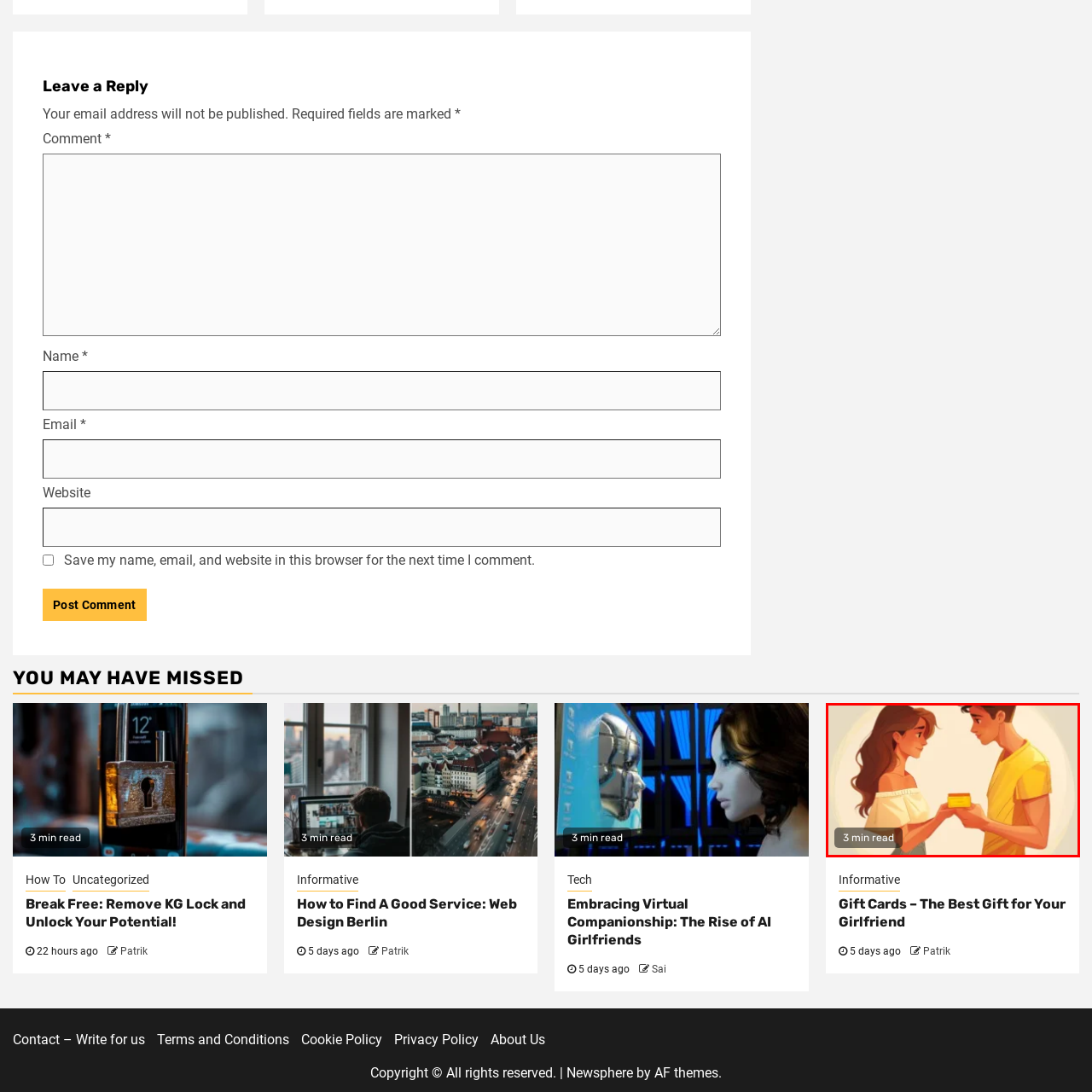Examine the content inside the red bounding box and offer a comprehensive answer to the following question using the details from the image: What is the man holding in his hands?

As described in the caption, the young man is holding a gift box delicately in his hands, which is a symbol of his thoughtfulness and affection towards the woman.